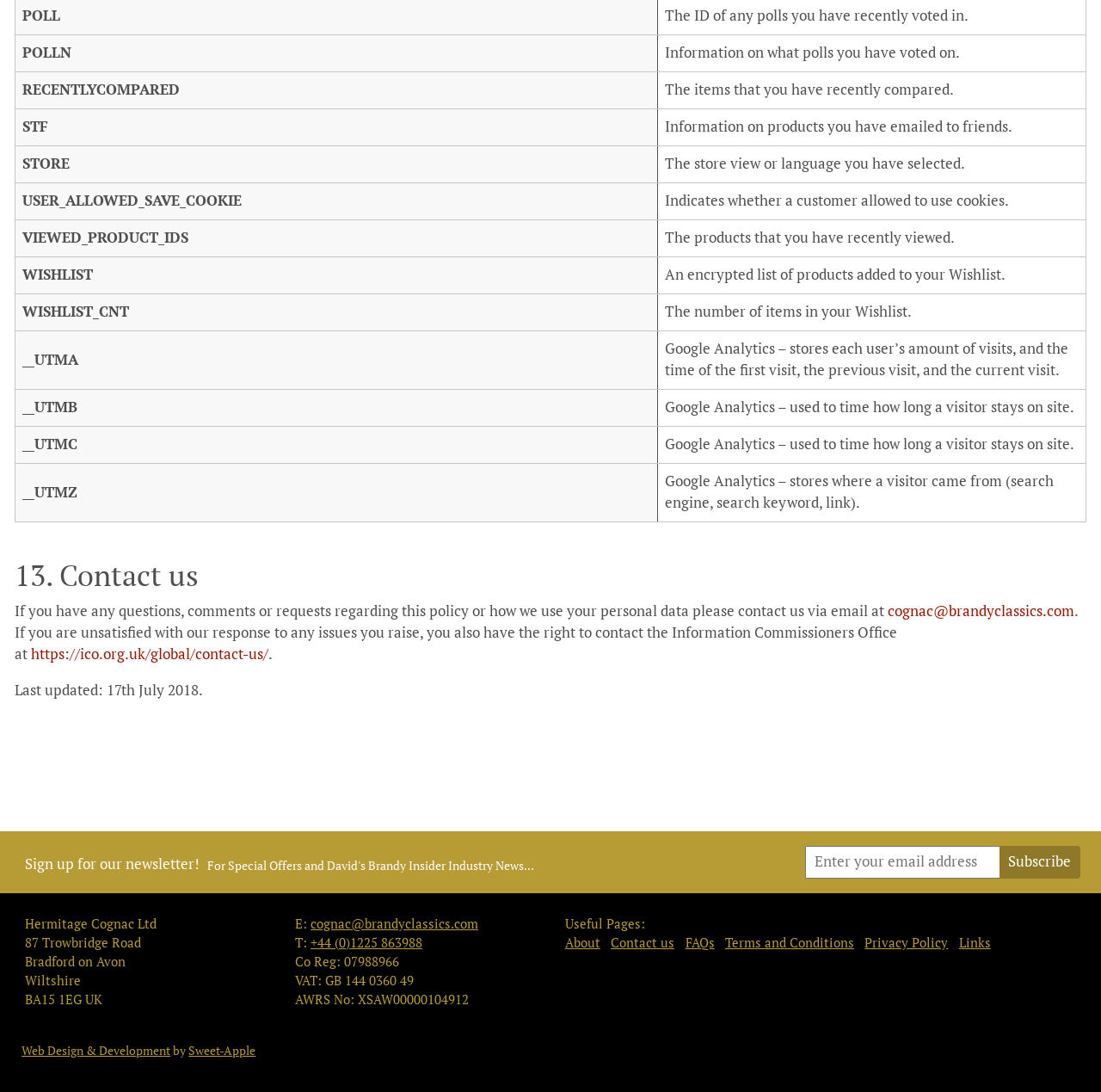Please specify the bounding box coordinates of the element that should be clicked to execute the given instruction: 'Subscribe to the newsletter'. Ensure the coordinates are four float numbers between 0 and 1, expressed as [left, top, right, bottom].

[0.908, 0.775, 0.981, 0.804]